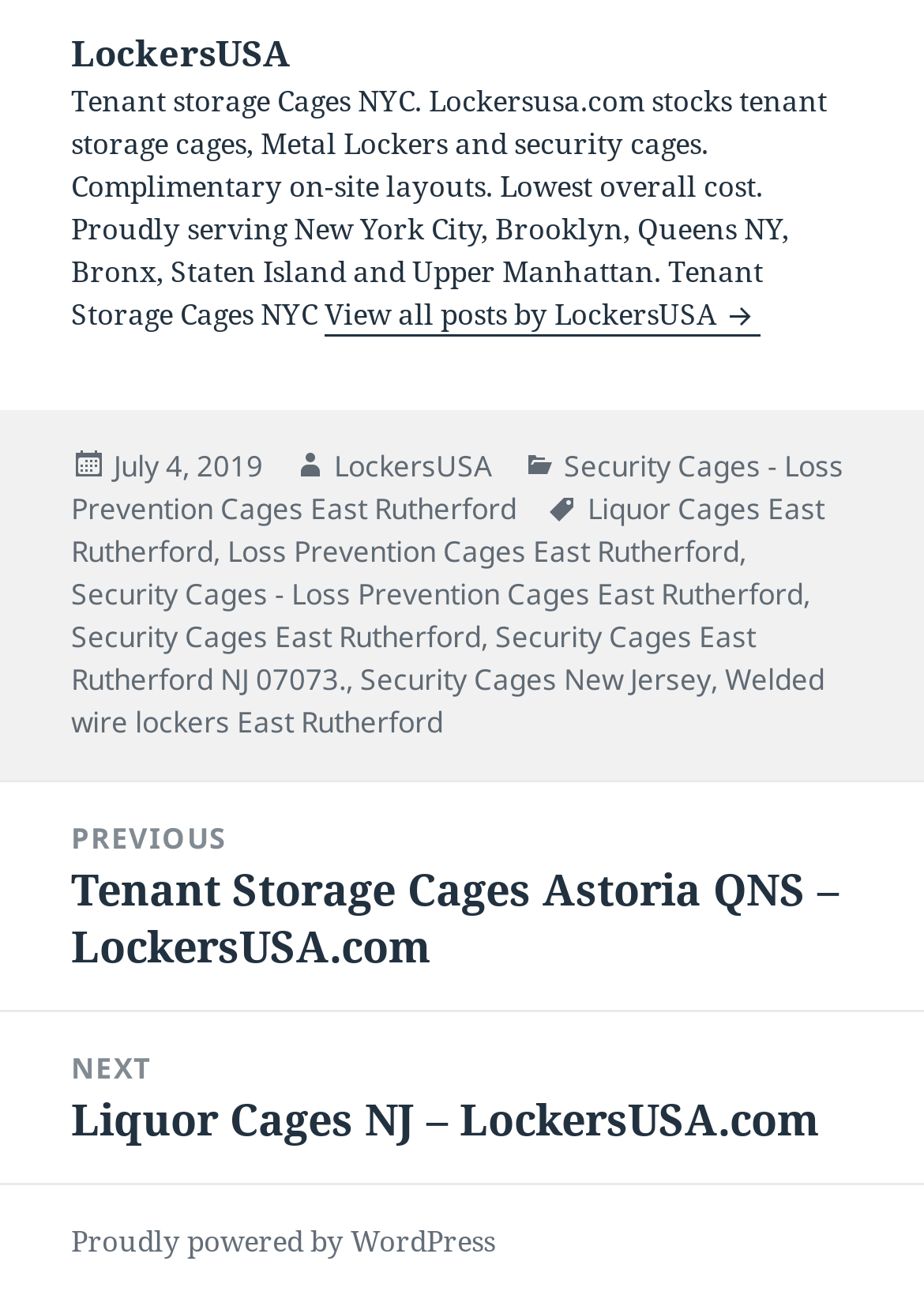What is the topic of the latest article? Based on the screenshot, please respond with a single word or phrase.

Tenant storage Cages NYC